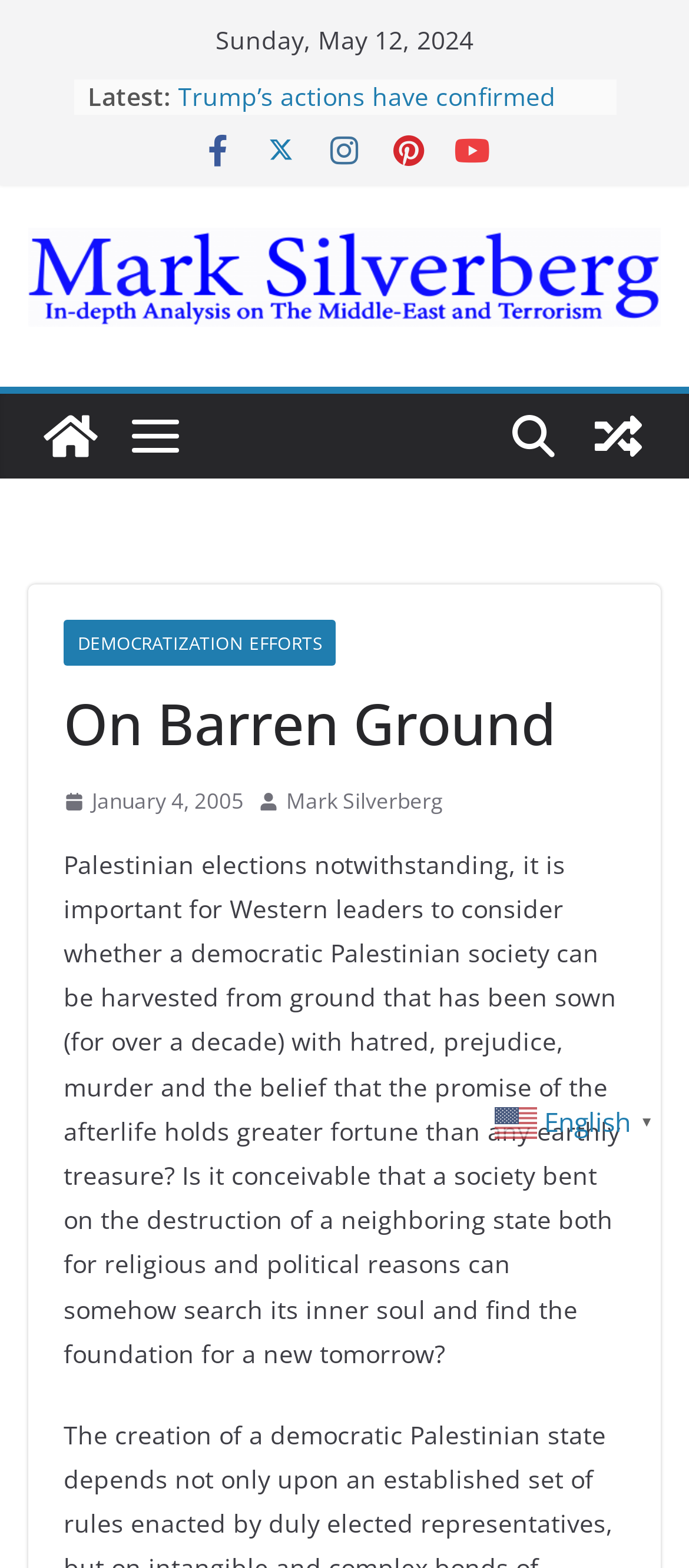Determine the bounding box coordinates of the area to click in order to meet this instruction: "go to top of the page".

None